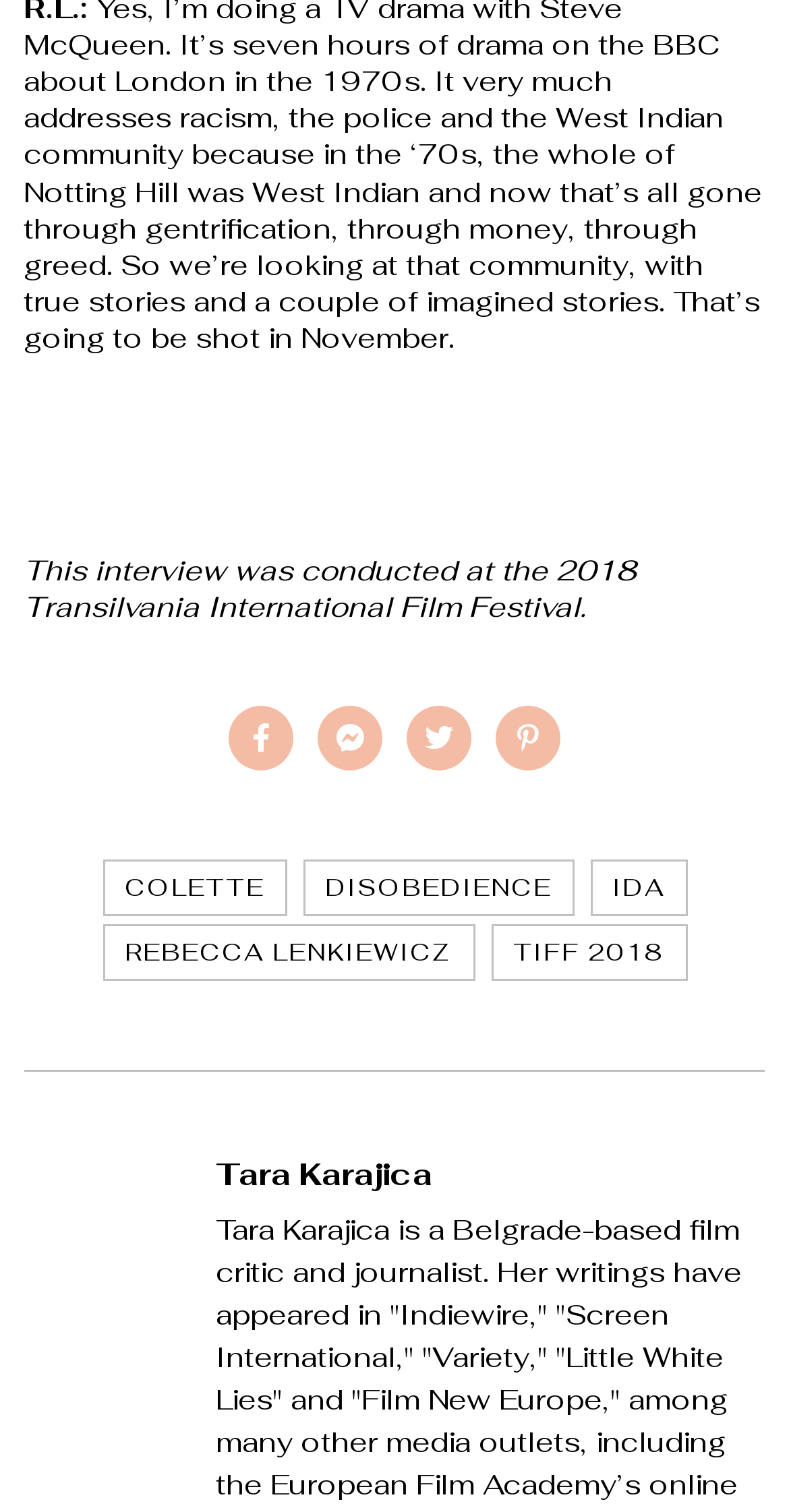Answer the question briefly using a single word or phrase: 
How many social media links are present on the webpage?

4